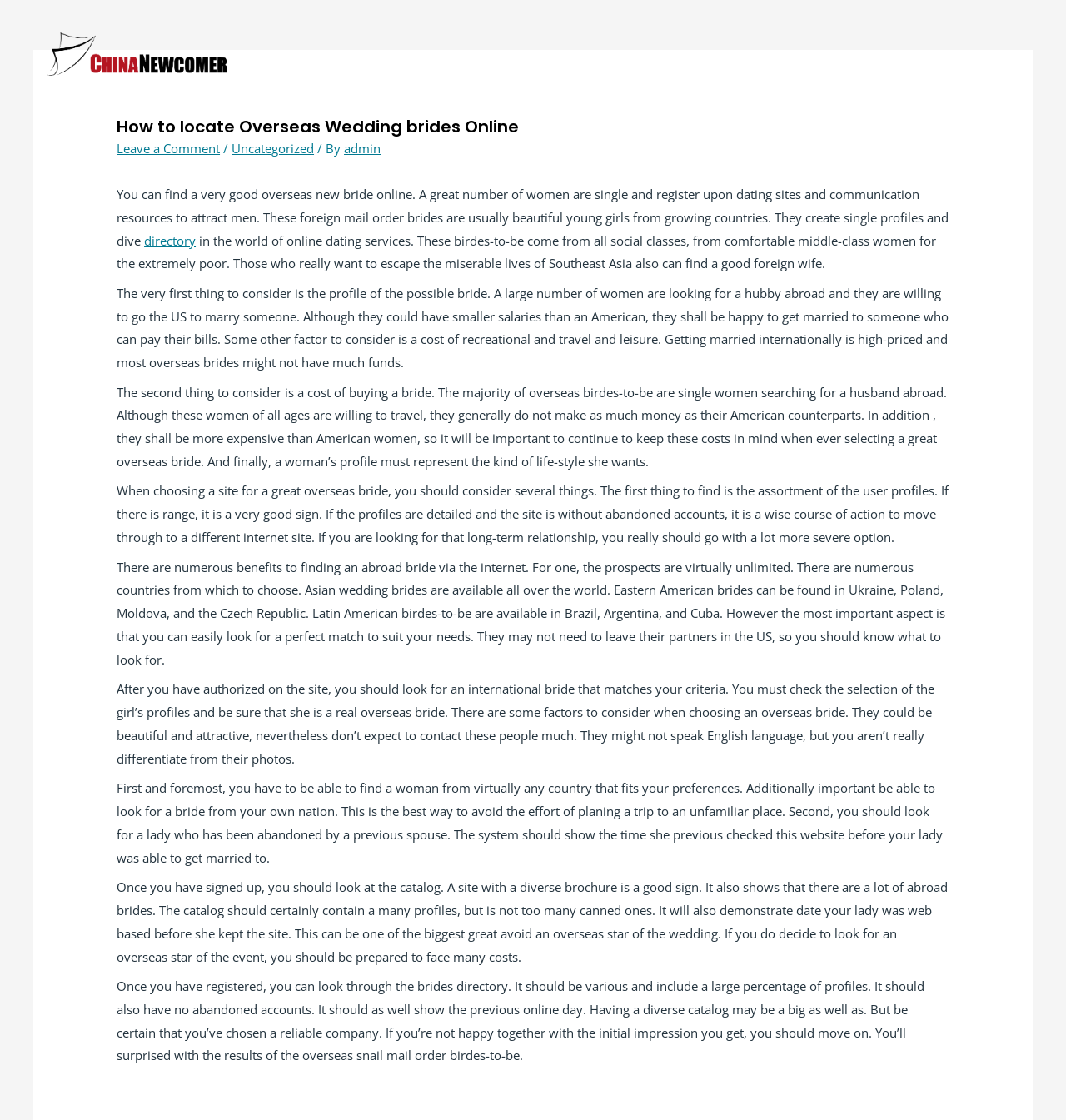Could you provide the bounding box coordinates for the portion of the screen to click to complete this instruction: "Click on the 'Mandarin Chinese Class' link"?

[0.637, 0.041, 0.788, 0.061]